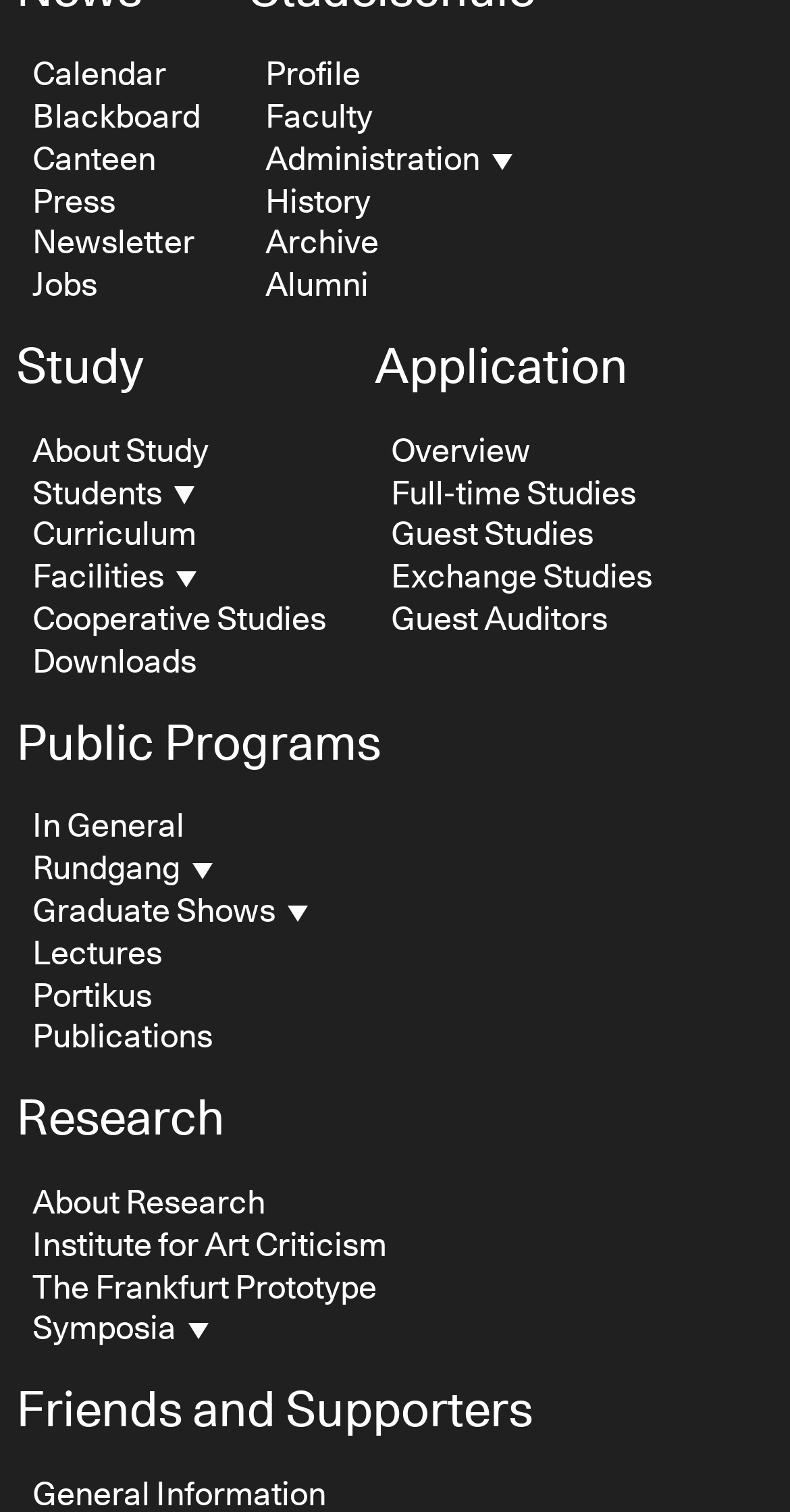Please identify the bounding box coordinates of the element's region that should be clicked to execute the following instruction: "Explore public programs". The bounding box coordinates must be four float numbers between 0 and 1, i.e., [left, top, right, bottom].

[0.021, 0.474, 0.482, 0.512]